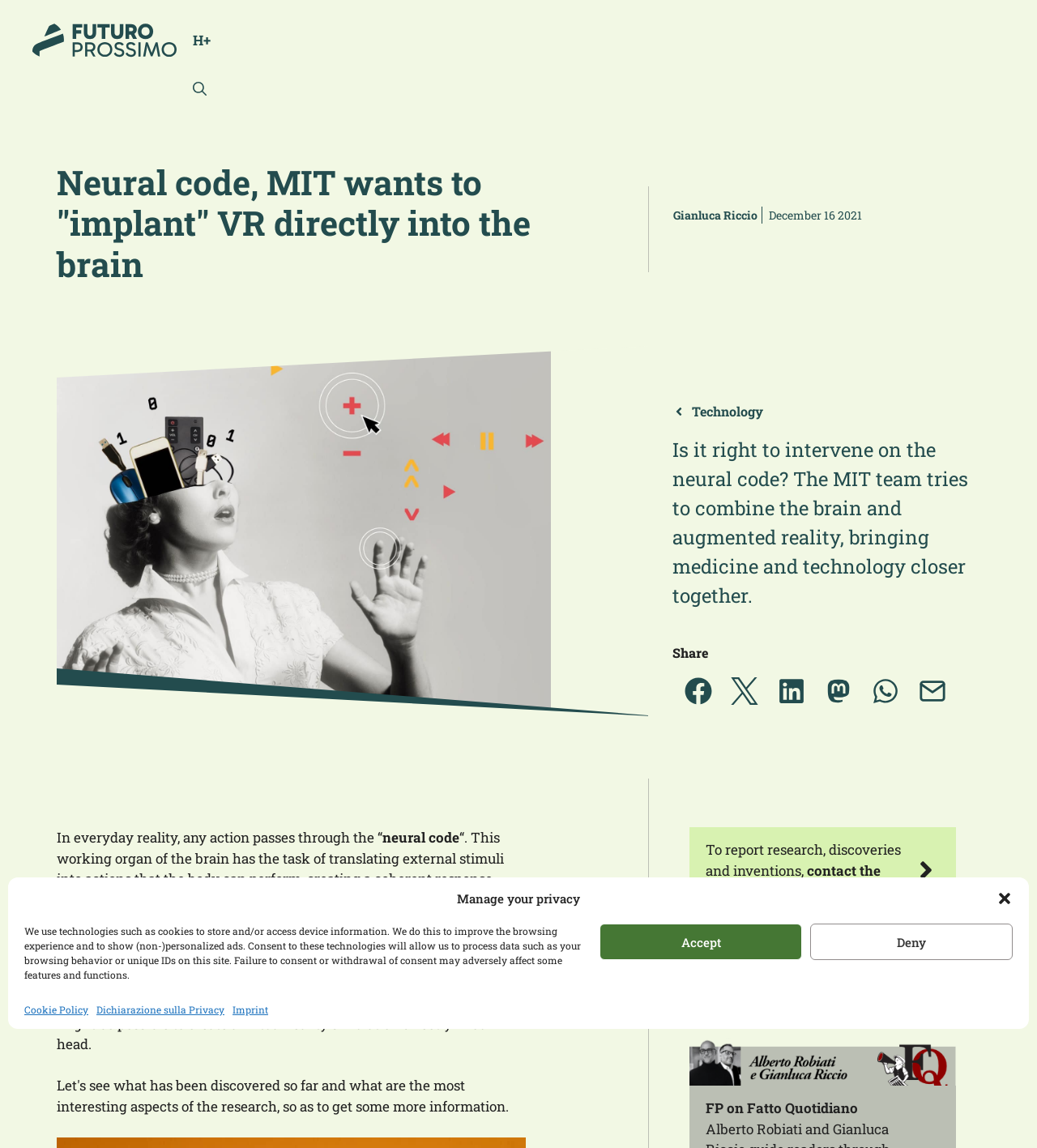Give a detailed account of the webpage's layout and content.

This webpage appears to be a news article discussing a research project by MIT that aims to combine the brain and augmented reality. The page is divided into several sections, with a prominent banner at the top featuring the website's logo.

In the top-left corner, there is a dialog box for managing privacy settings, which includes buttons to accept or deny consent for data processing and links to the cookie policy, privacy statement, and imprint.

Below the banner, there is a navigation menu with links to different sections of the website, including "Near future" and "H+". There is also a search button and a heading that reads "Neural code, MIT wants to 'implant' VR directly into the brain".

The main content of the article is divided into several sections. The first section features an image of a computer brain and a heading that reads "Technology". Below this, there is a summary of the article, which discusses the MIT research project and its goal of combining augmented reality with the neural code.

The next section features several social media links, including Facebook, Twitter, LinkedIn, and WhatsApp, allowing users to share the article. Below this, there is a block of text that discusses the neural code and its role in translating external stimuli into actions.

The article continues with a discussion of the MIT research project, including quotes from the lead researcher, Nancy Kanwisher. There are also several images and figures throughout the article, including a photo of the researcher.

At the bottom of the page, there are links to contact the editorial team and to follow the website on WhatsApp for exclusive news and updates. There is also a figure with a link to the author's profile.